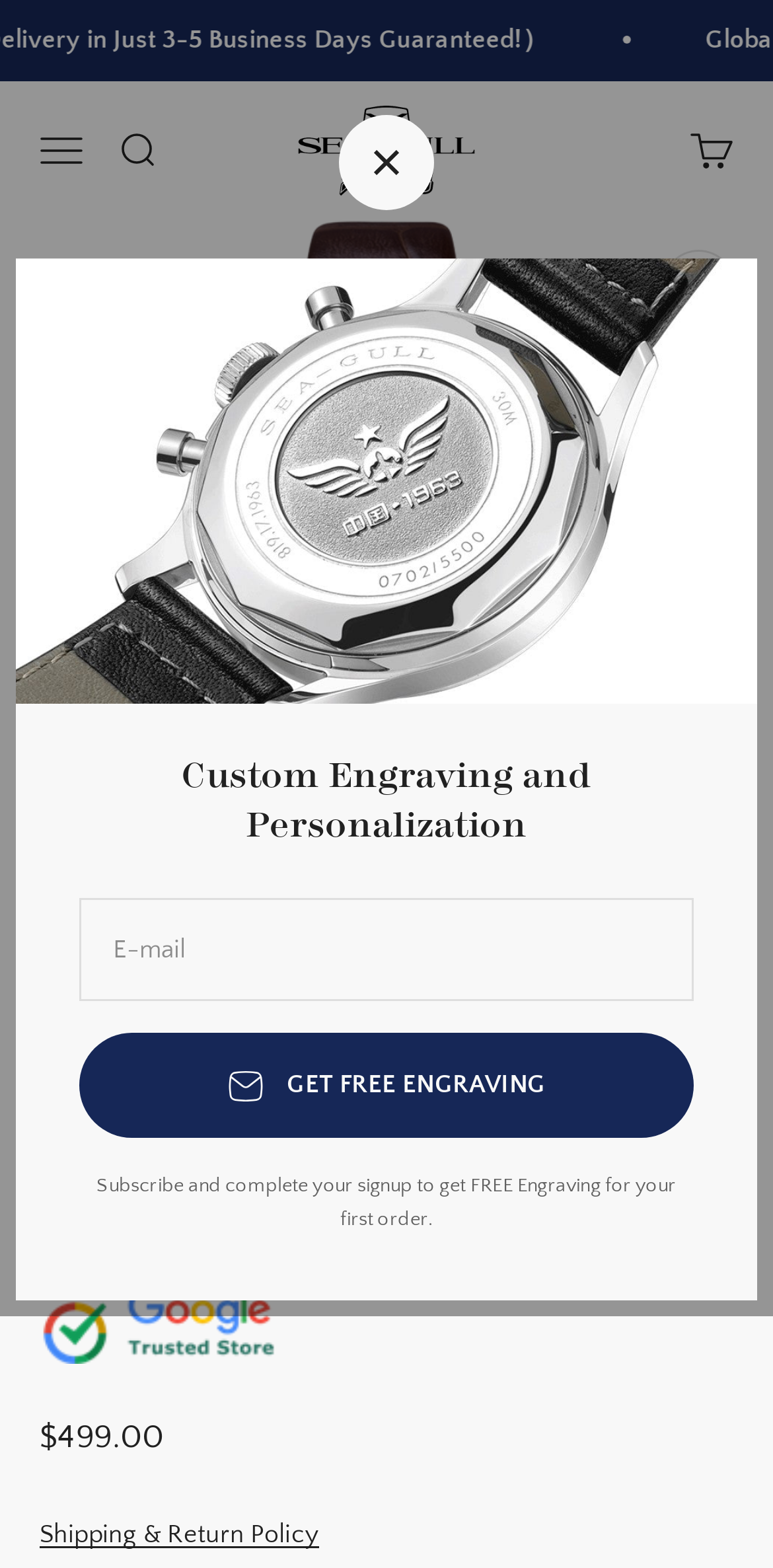Describe all the key features and sections of the webpage thoroughly.

This webpage is about a Seagull Watch, specifically the Infinite Symbol Design Automatic Watch 33mm. At the top, there is a navigation menu button on the left and a search button on the right. Below these buttons, there is a link to the Seagull Watches website. On the top right, there is a cart button.

The main content of the page is a product description, which includes an image of the watch at the top. Below the image, there is a call-to-action button to get free engraving and a text box to enter an email address. There is also a static text describing the free engraving offer.

Below the call-to-action button, there is a product gallery with 29 items, each represented by a button. These buttons are arranged in a grid, with 5 rows and 6 columns, except for the last row which has 4 items.

On the right side of the product gallery, there is a zoom button. Below the product gallery, there is a heading with the product name, followed by a link to the SEAGULL brand and a static text with the product SKU.

At the bottom of the page, there is a section with a sale price of $499.00, and a link to the Shipping & Return Policy.